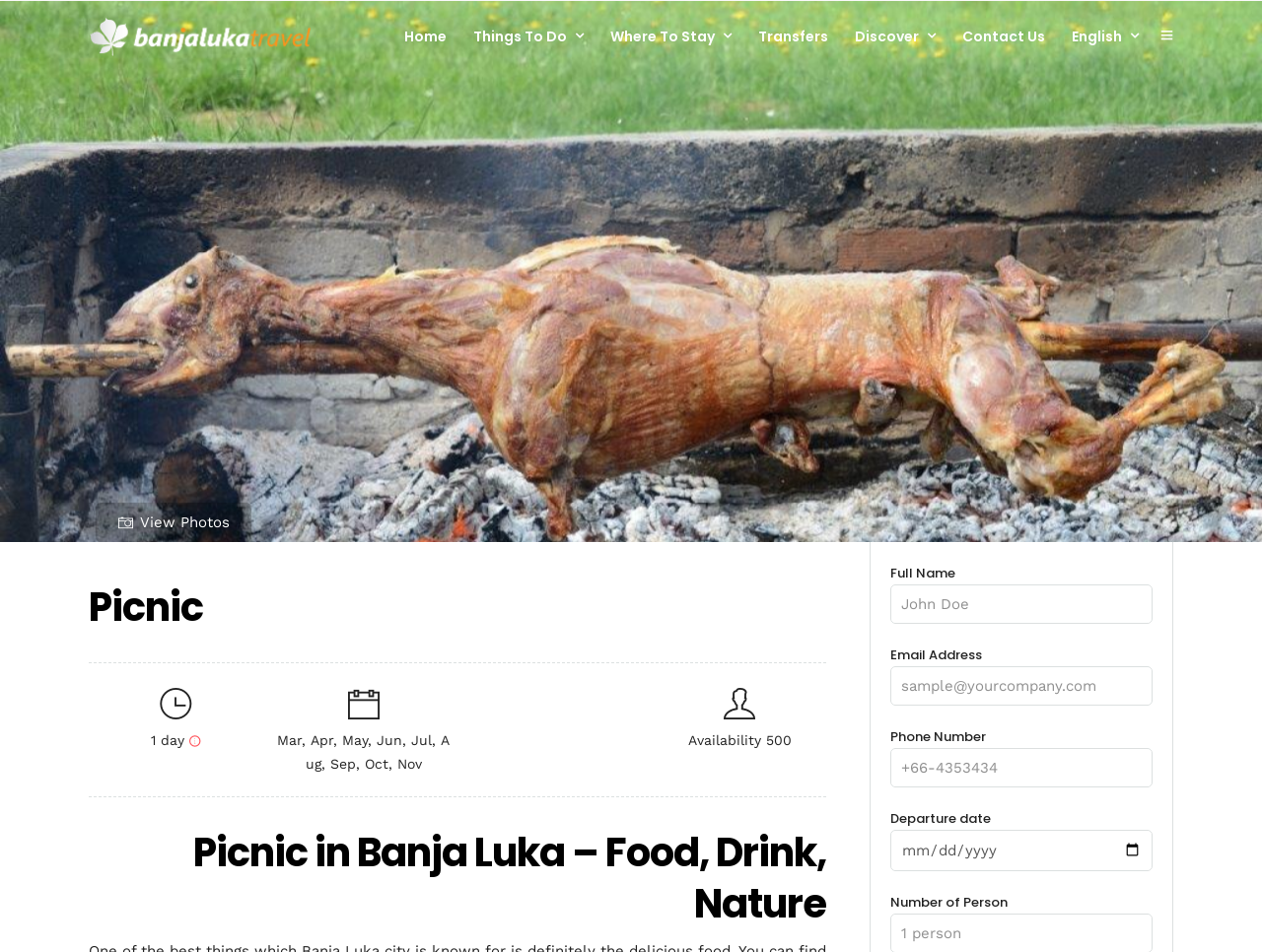Please specify the bounding box coordinates for the clickable region that will help you carry out the instruction: "Select a departure date".

[0.706, 0.872, 0.913, 0.915]